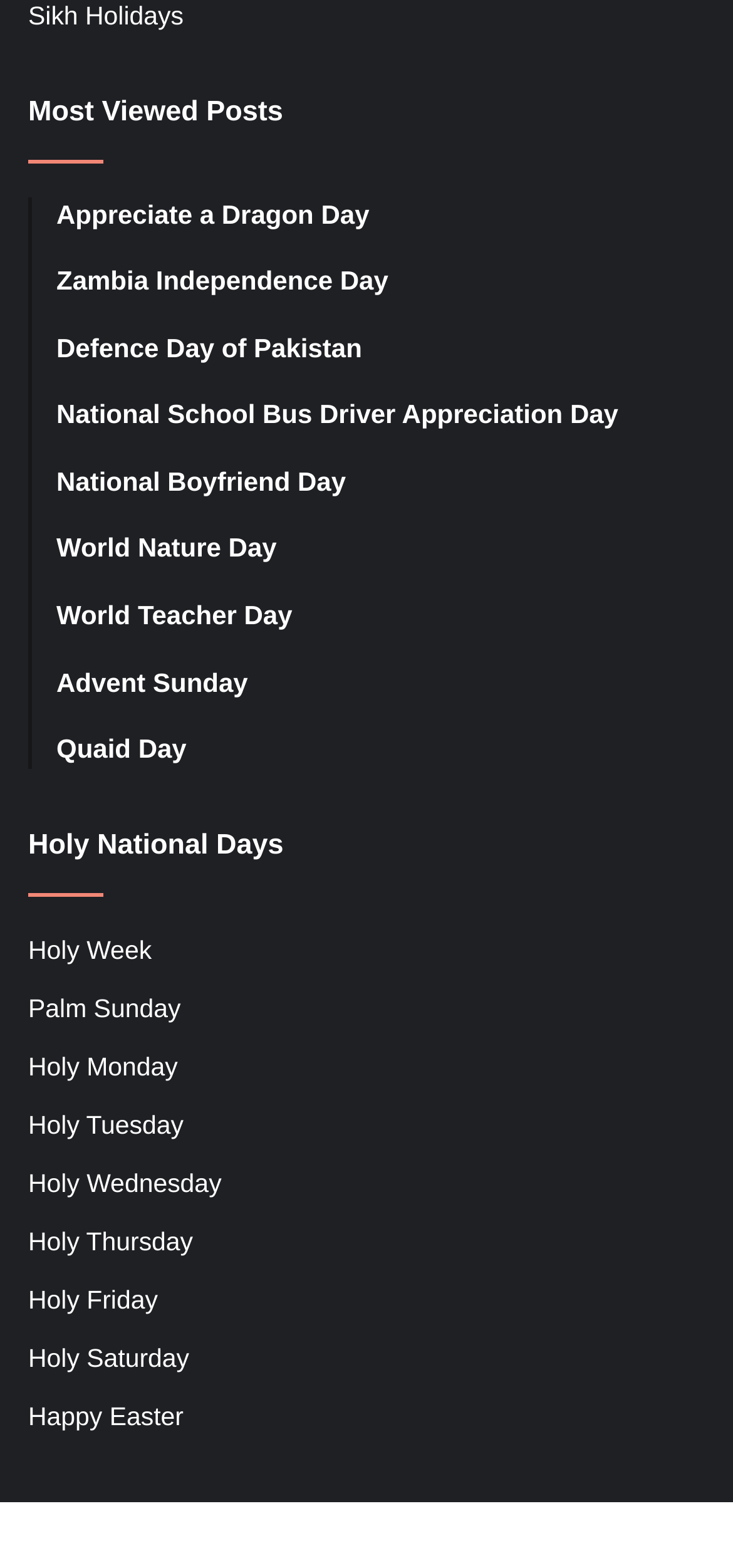Please reply with a single word or brief phrase to the question: 
What is the first holiday listed?

Appreciate a Dragon Day